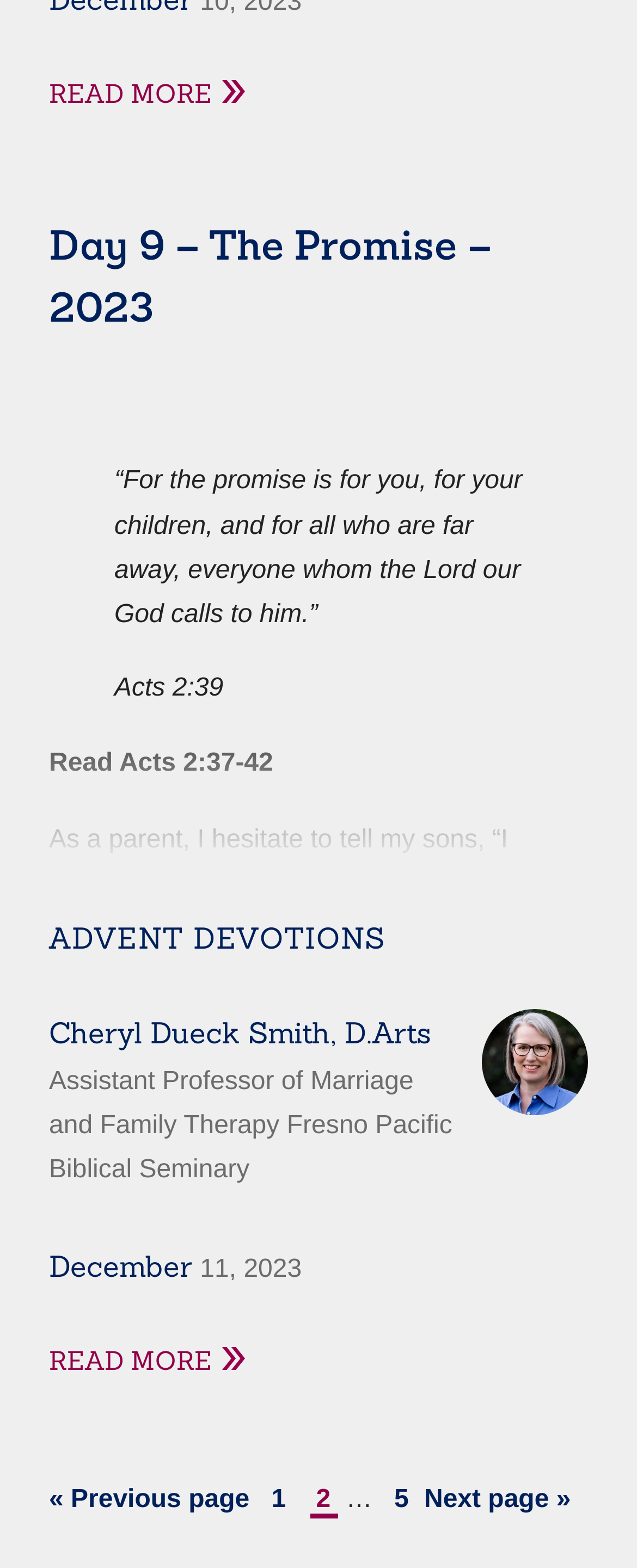Specify the bounding box coordinates of the region I need to click to perform the following instruction: "Click on 'Day 9 – The Promise – 2023'". The coordinates must be four float numbers in the range of 0 to 1, i.e., [left, top, right, bottom].

[0.077, 0.137, 0.923, 0.241]